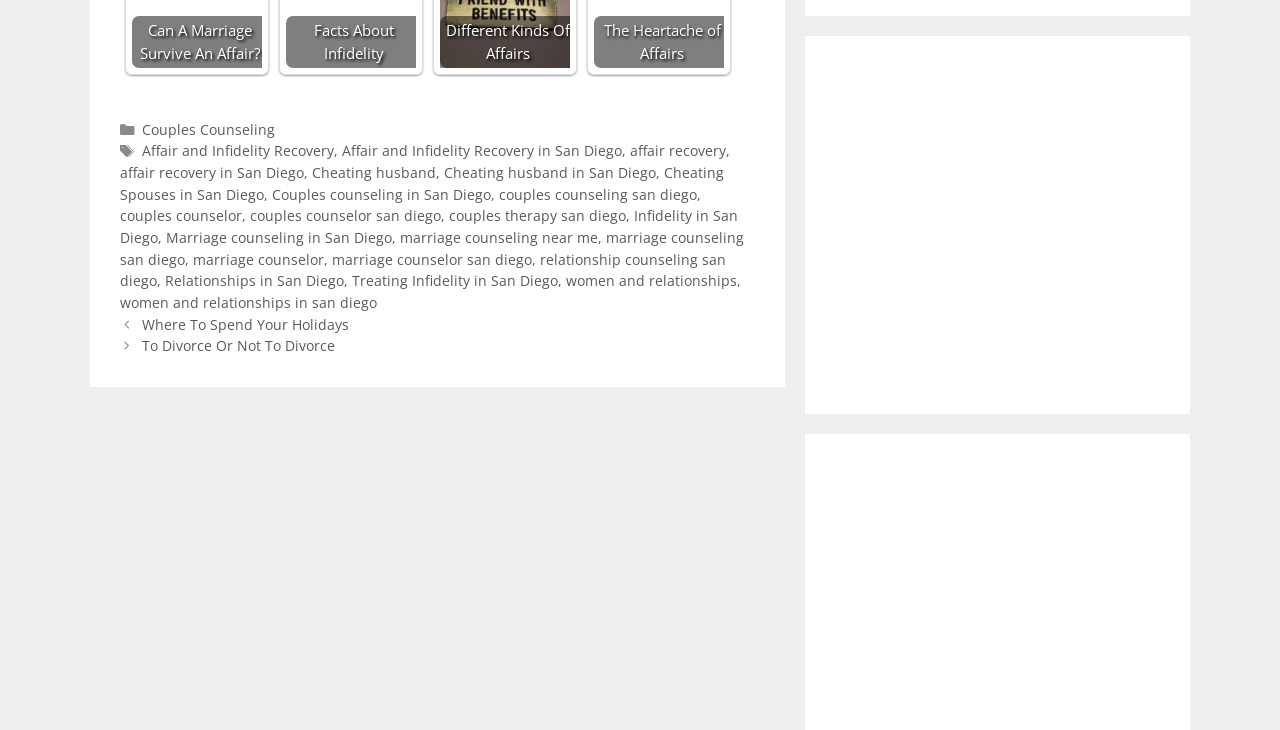Locate the bounding box coordinates of the element that should be clicked to fulfill the instruction: "Visit 'verified by Psychology Today'".

[0.66, 0.479, 0.888, 0.51]